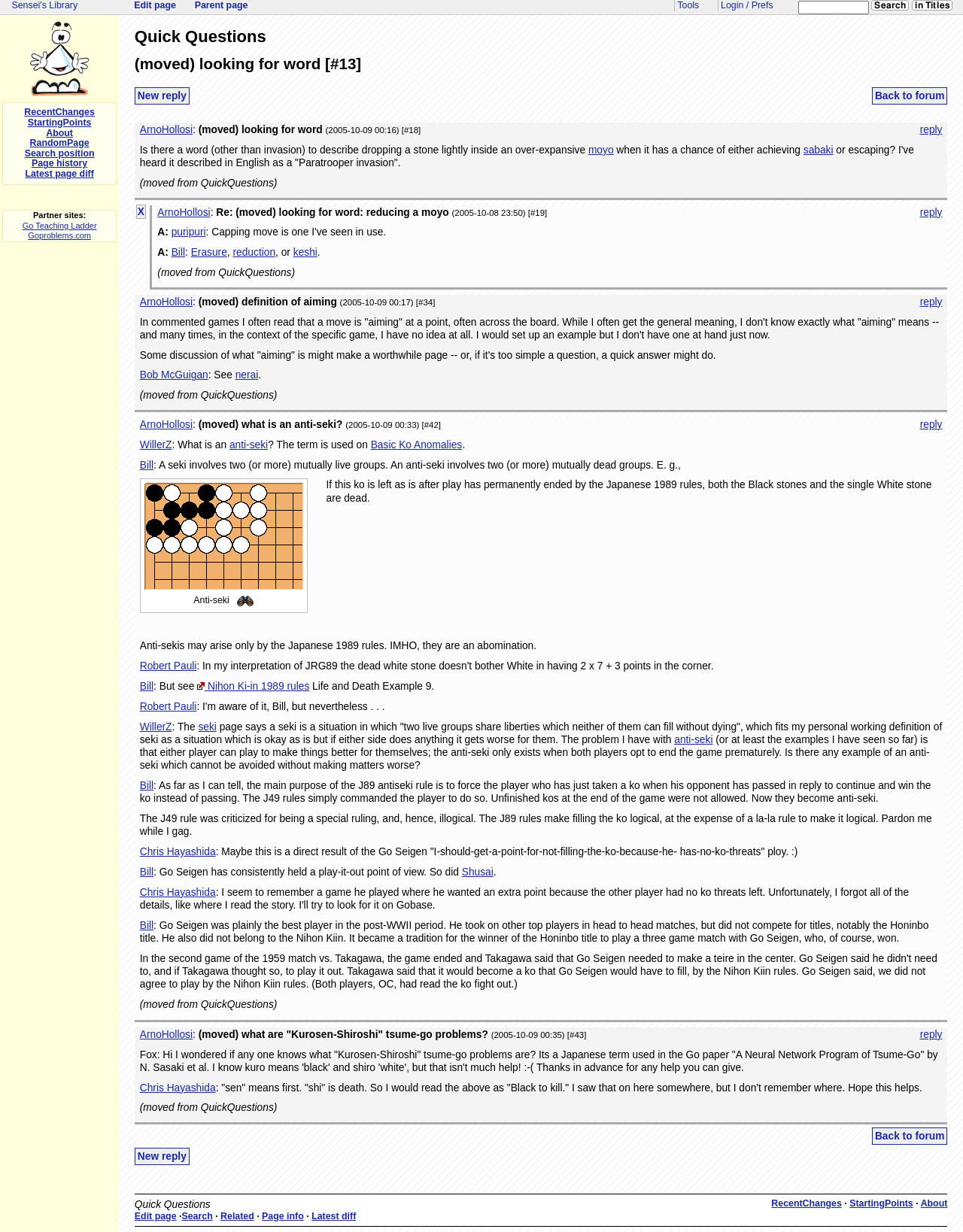What is the title of this webpage?
Could you answer the question with a detailed and thorough explanation?

The title of this webpage is 'Quick Questions' which can be found at the top of the webpage, indicating that this webpage is a collection of questions and answers related to the game of Go.